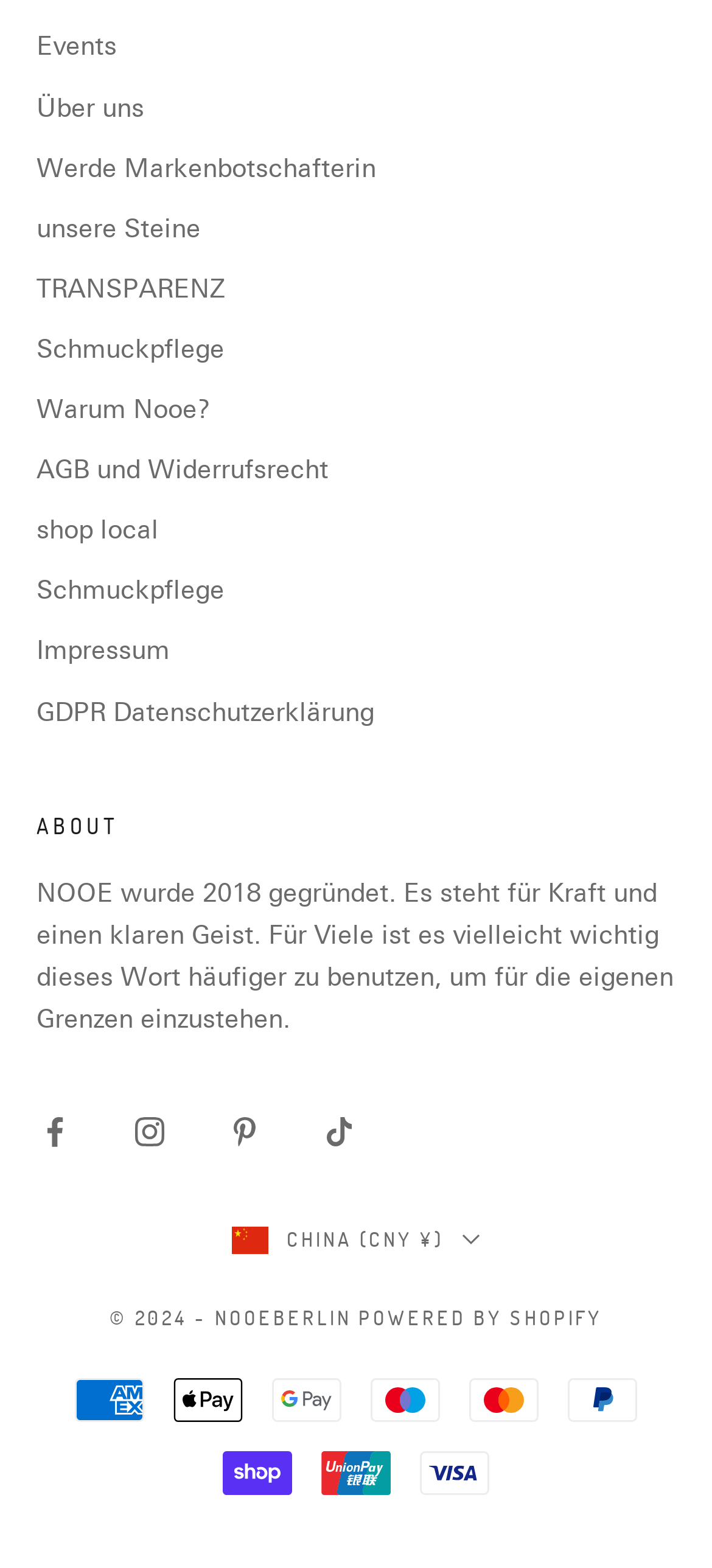Please respond to the question using a single word or phrase:
What payment methods are accepted on this website?

American Express, Apple Pay, Google Pay, Maestro, Mastercard, PayPal, Shop Pay, Union Pay, Visa